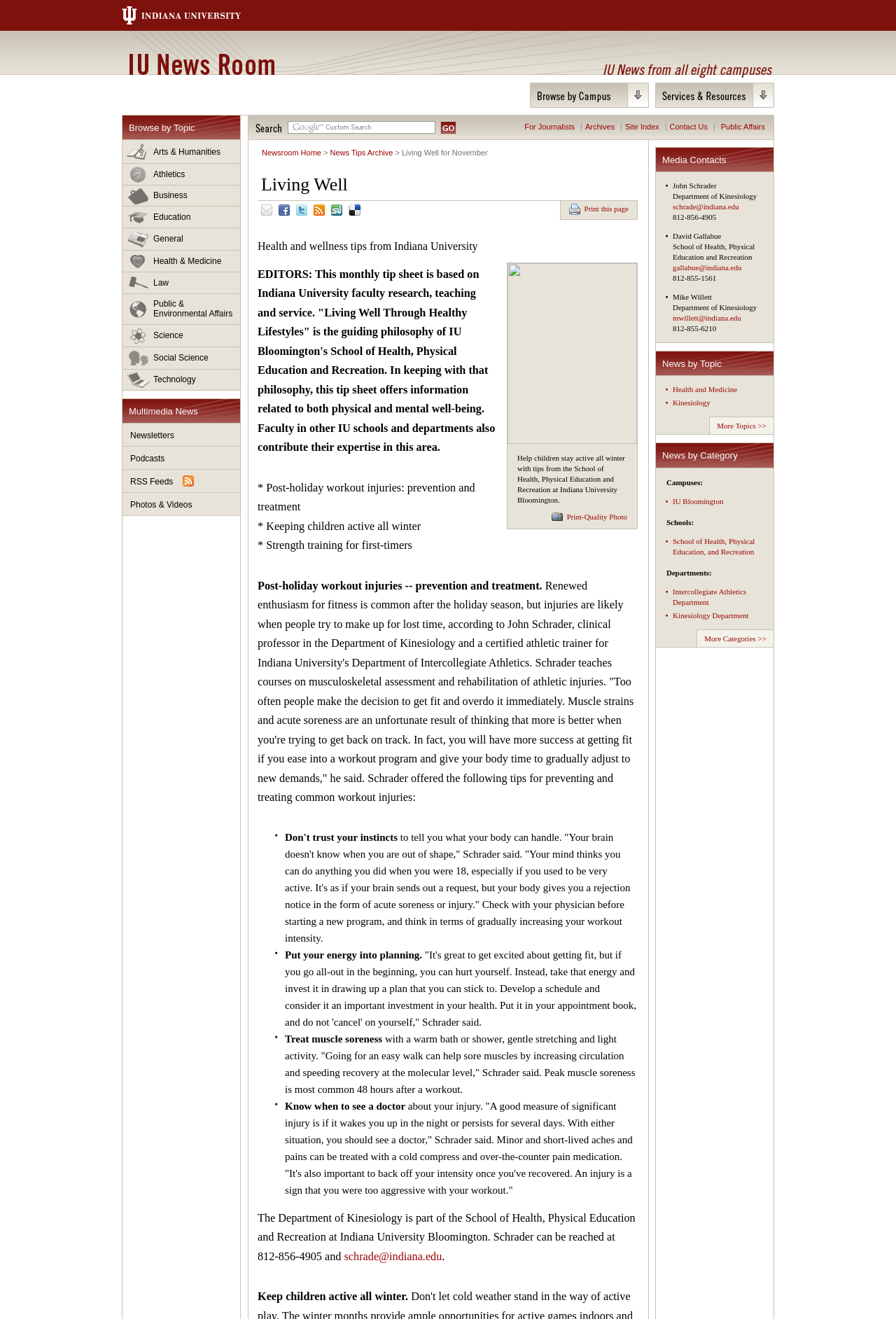Can you find the bounding box coordinates for the element that needs to be clicked to execute this instruction: "View news by category"? The coordinates should be given as four float numbers between 0 and 1, i.e., [left, top, right, bottom].

[0.732, 0.336, 0.863, 0.355]